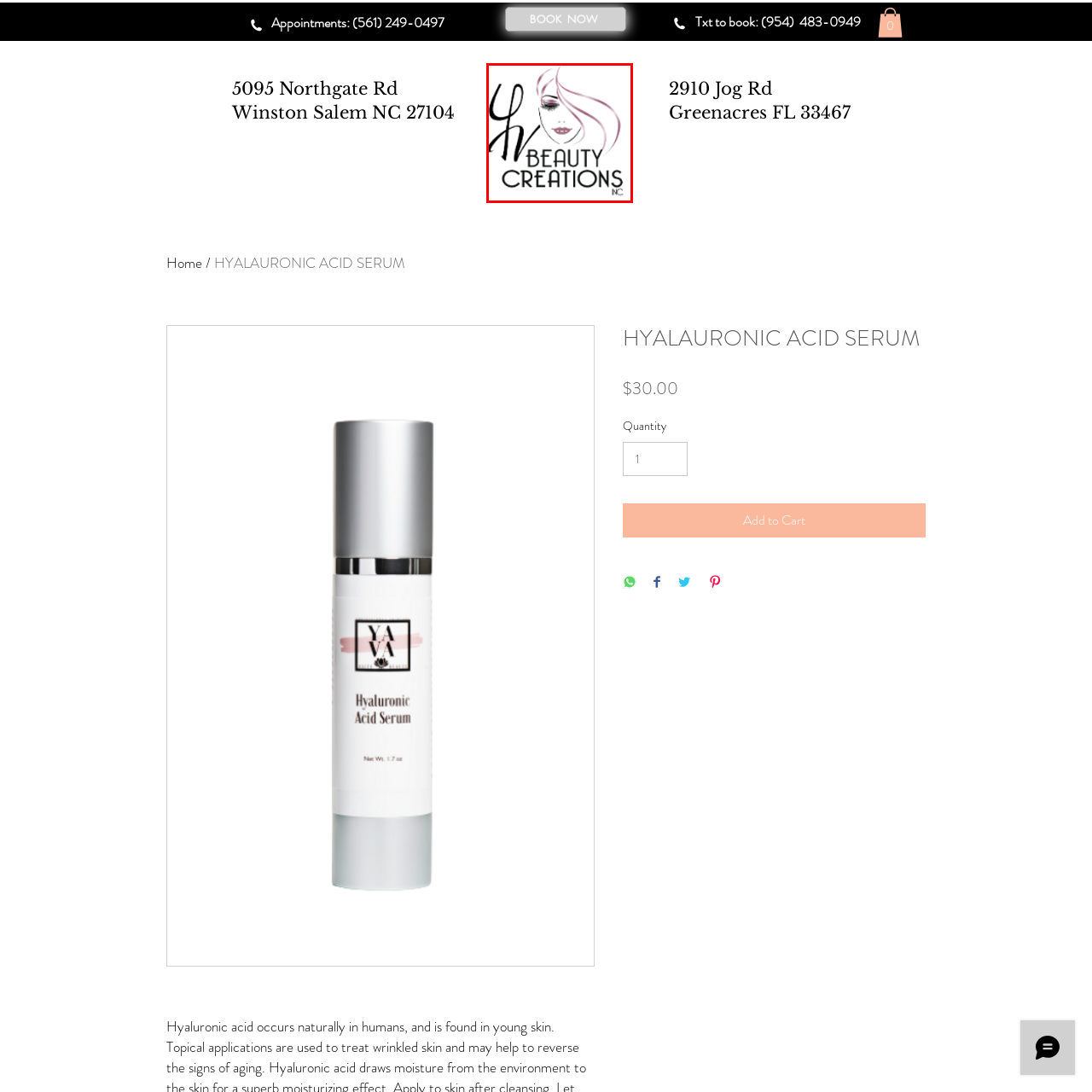Describe extensively the image that is contained within the red box.

The image features the logo of "YV Beauty Creations," an aesthetic brand based in North Carolina. The logo showcases a stylized and elegant representation of a woman's face, emphasizing beauty with intricate details like makeup and flowing hair. The design integrates the letters "YV" in a sophisticated font alongside the words "BEAUTY CREATIONS," conveying a sense of luxury and artistry in beauty products or services. This branding is indicative of the brand's focus on enhancing beauty and personal care.